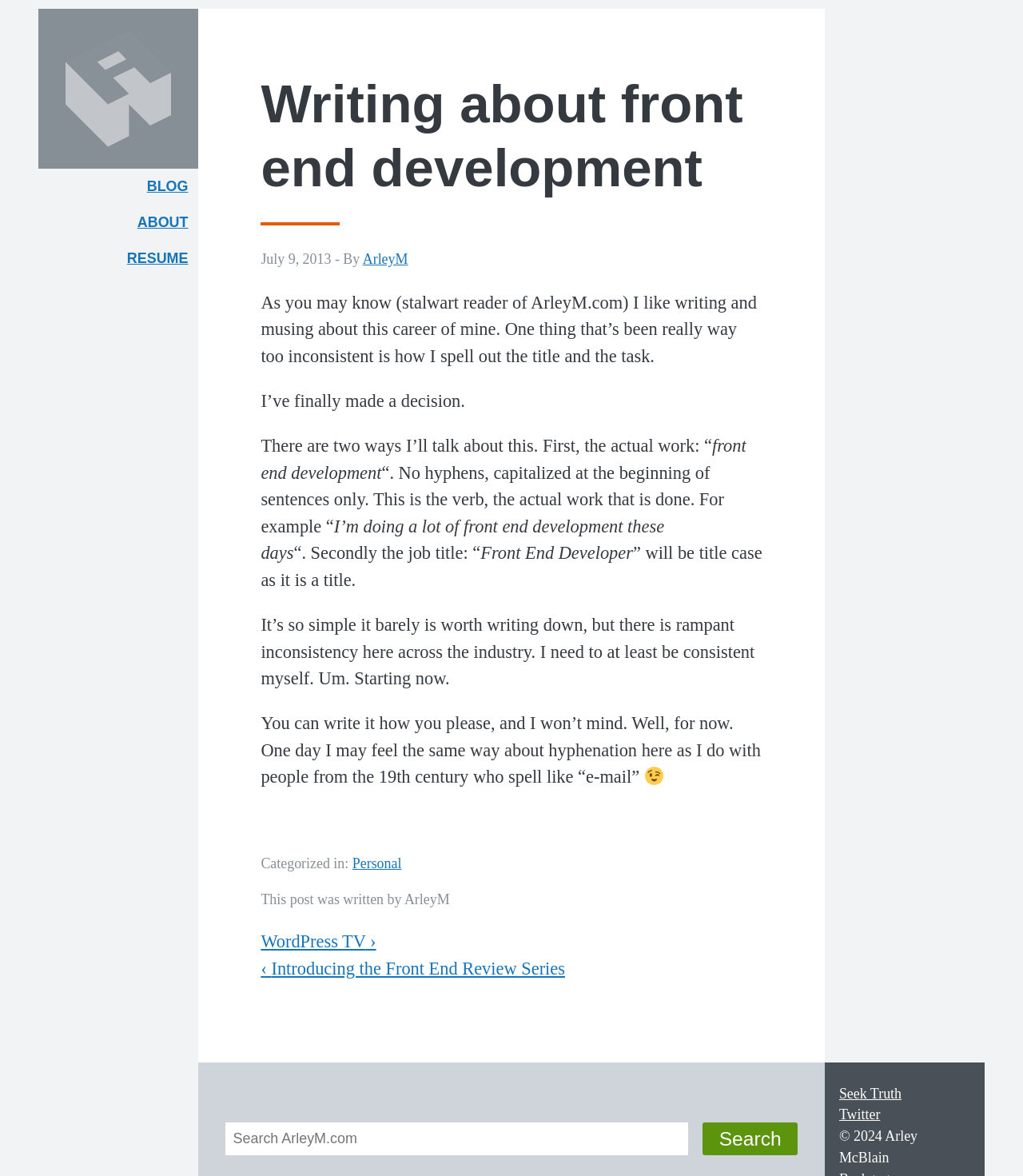Explain the webpage's layout and main content in detail.

This webpage is the personal website of Arley McBlain, a front-end developer. At the top left, there is a logo of ArleyM.com, accompanied by three links: "Skip to content", "Skip to search", and the website's logo. Below these links, there are three main navigation links: "BLOG", "ABOUT ARLEY MCBLAIN", and "RESUME".

The main content area is divided into two sections. The first section is an article with a heading "Writing about front end development". The article is dated July 9, 2013, and is written by ArleyM. The content discusses Arley's decision to standardize the way he writes about front-end development, with and without hyphens, and how it will be used in job titles.

Below the article, there is a section for post navigation, with links to previous and next posts. On the right side of the page, there is a search form with a search box and a "Search" button. At the bottom of the page, there are three links: "Seek Truth", "Twitter", and a copyright notice "© 2024 Arley McBlain".